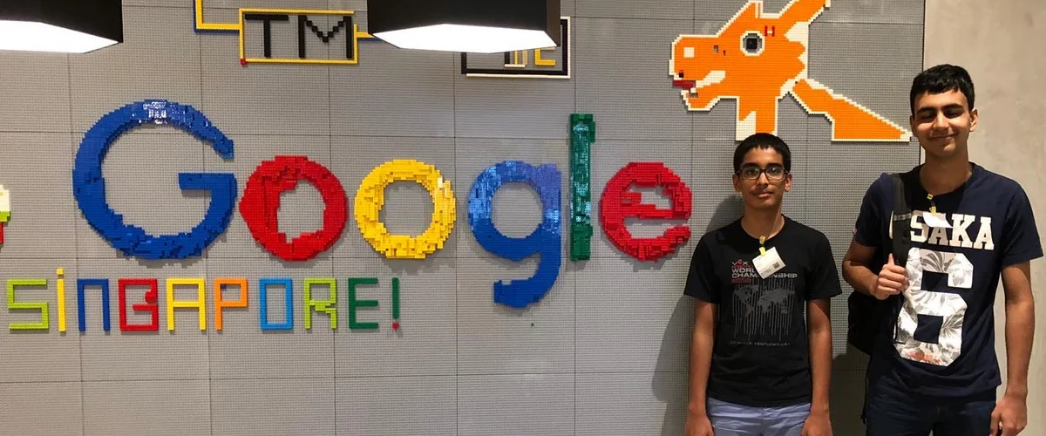What is printed on the casual dark T-shirt of one of the students?
Using the image as a reference, answer with just one word or a short phrase.

Saka